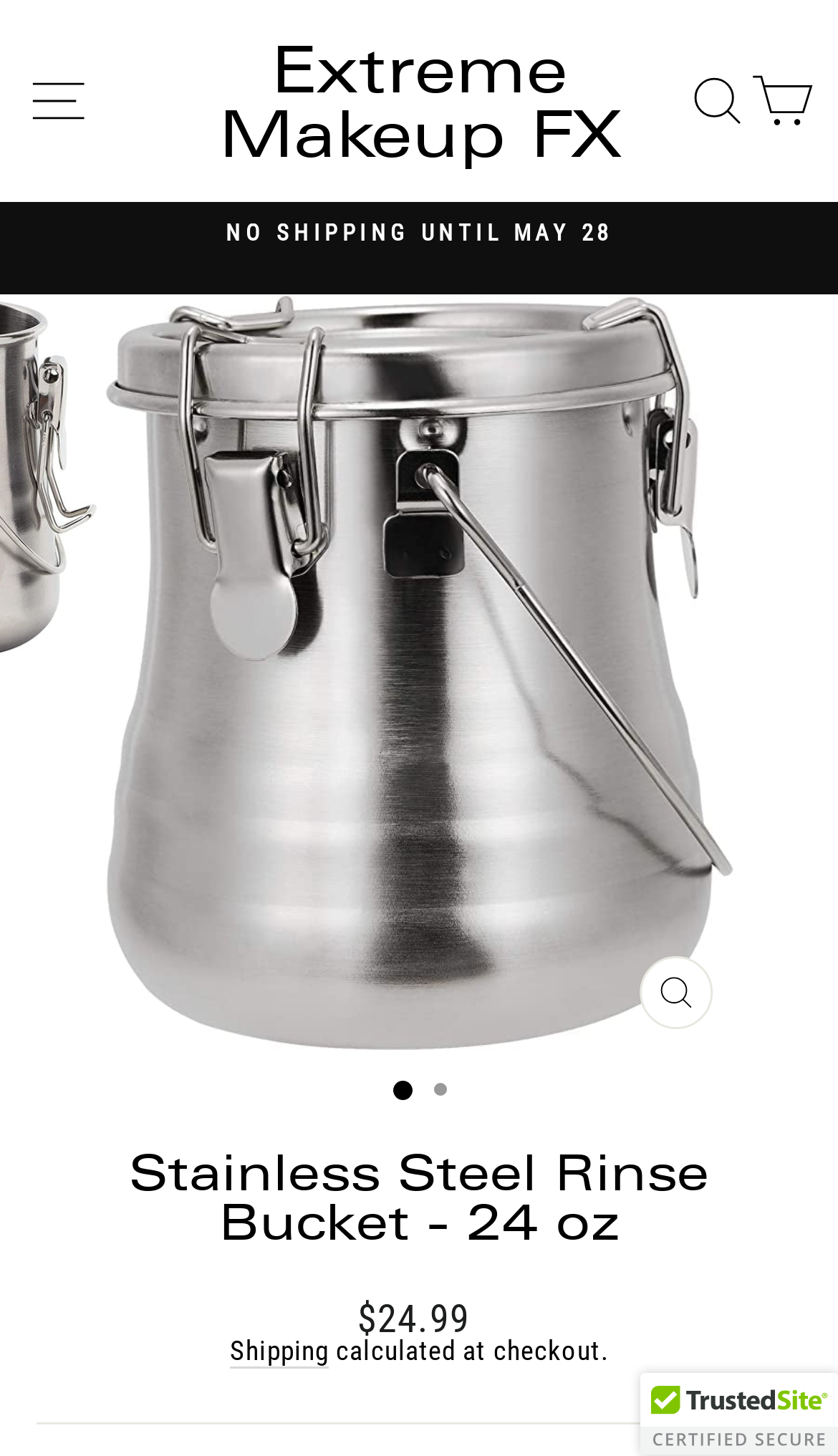Identify the bounding box for the described UI element: "Cart".

[0.888, 0.036, 0.976, 0.103]